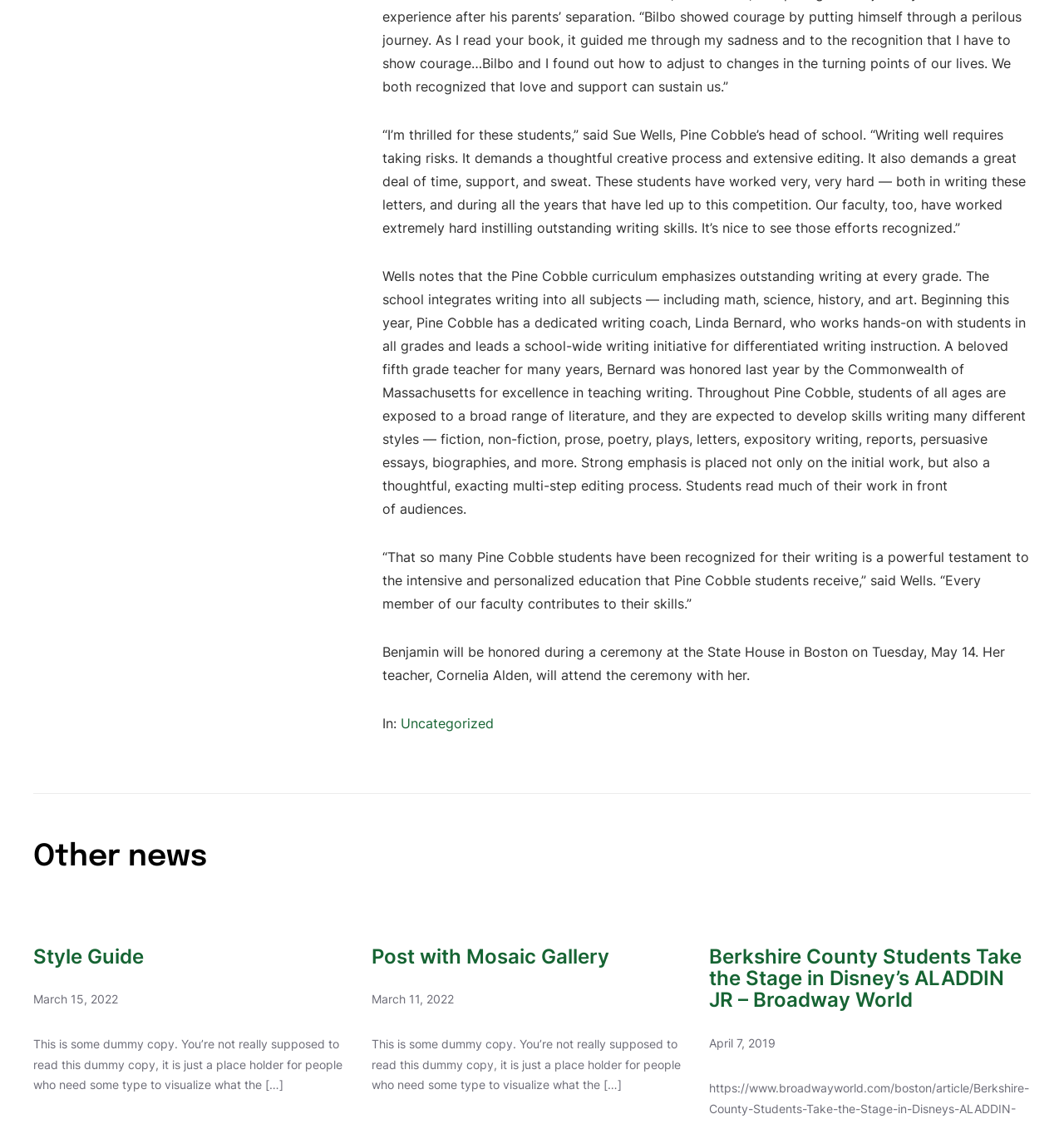What is the name of the head of school at Pine Cobble?
Using the visual information, respond with a single word or phrase.

Sue Wells